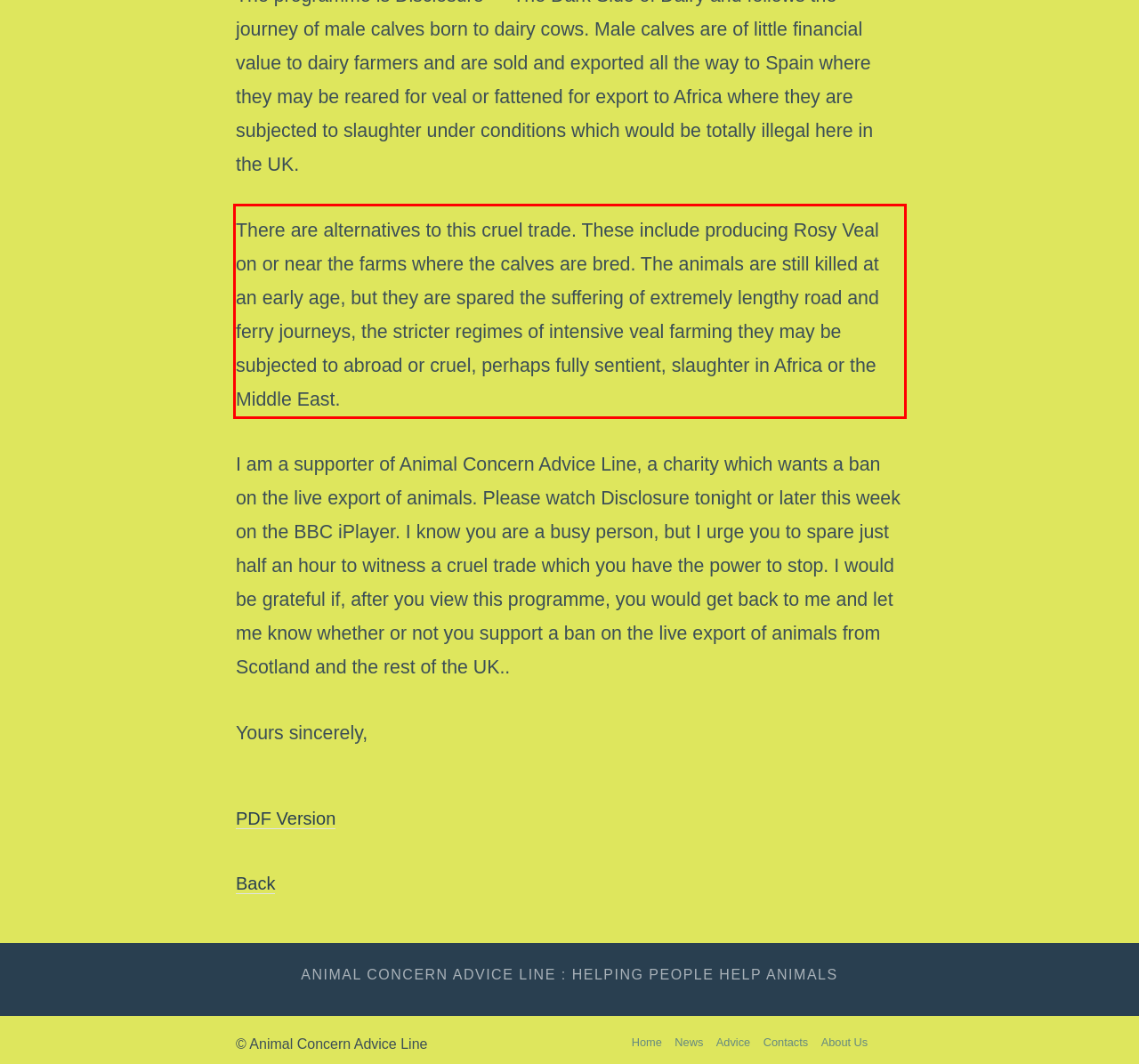Within the screenshot of the webpage, locate the red bounding box and use OCR to identify and provide the text content inside it.

There are alternatives to this cruel trade. These include producing Rosy Veal on or near the farms where the calves are bred. The animals are still killed at an early age, but they are spared the suffering of extremely lengthy road and ferry journeys, the stricter regimes of intensive veal farming they may be subjected to abroad or cruel, perhaps fully sentient, slaughter in Africa or the Middle East.